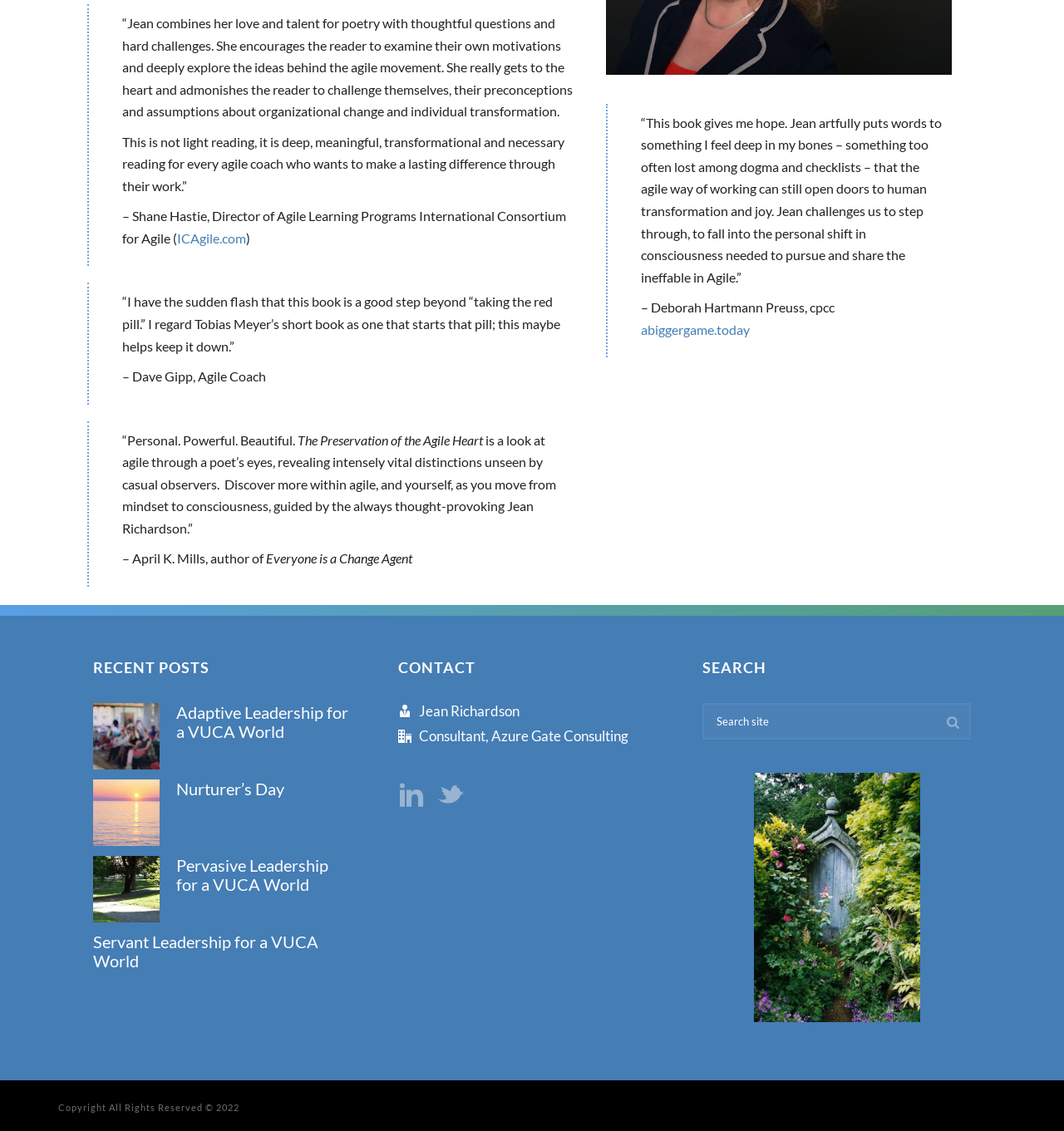Determine the bounding box coordinates for the clickable element to execute this instruction: "Search site". Provide the coordinates as four float numbers between 0 and 1, i.e., [left, top, right, bottom].

[0.66, 0.621, 0.912, 0.654]